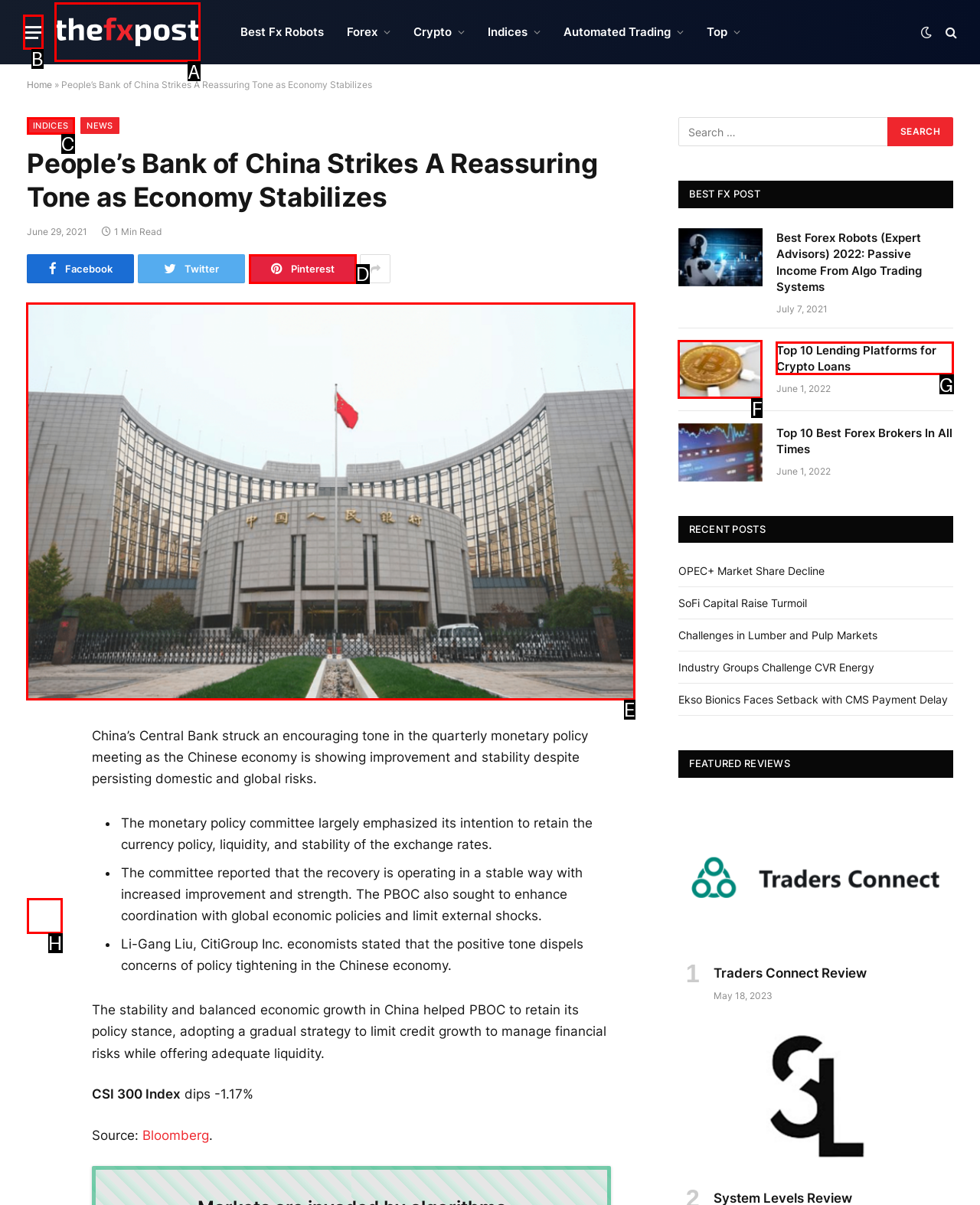Identify which lettered option to click to carry out the task: Read the 'People’s Bank of China Strikes A Reassuring Tone as Economy Stabilizes' article. Provide the letter as your answer.

E